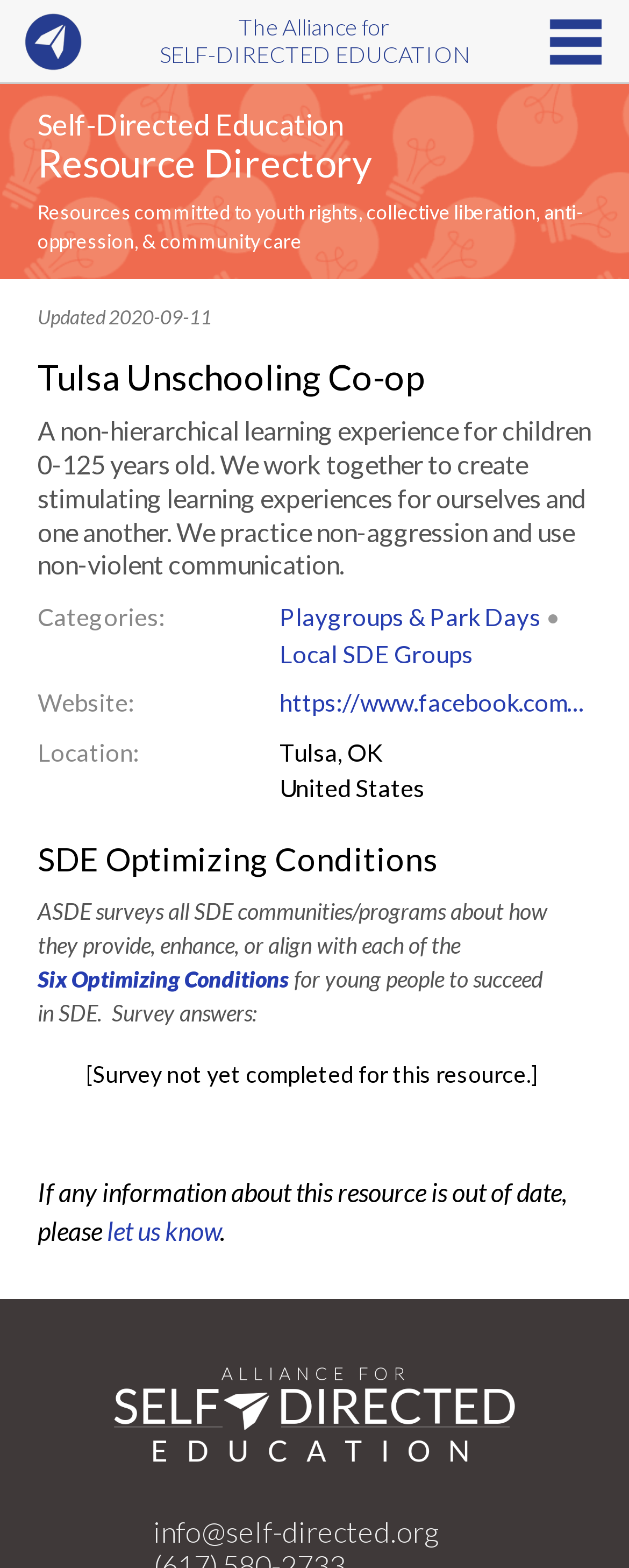Find the bounding box coordinates of the element's region that should be clicked in order to follow the given instruction: "Contact via 'info@self-directed.org'". The coordinates should consist of four float numbers between 0 and 1, i.e., [left, top, right, bottom].

[0.244, 0.965, 0.7, 0.988]